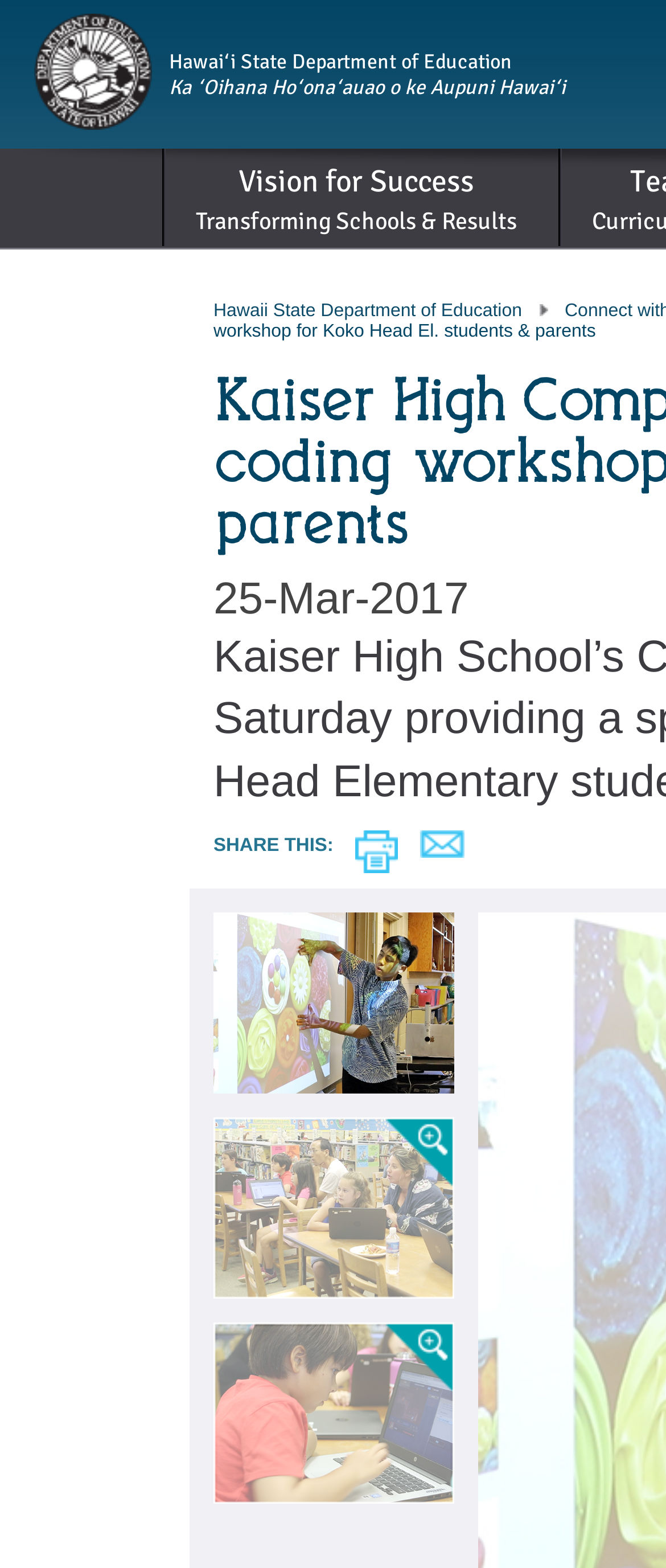How many images are there on the webpage?
Kindly give a detailed and elaborate answer to the question.

I found the answer by counting the number of image elements on the webpage, which are located in the middle and bottom sections of the webpage, and found a total of 6 images.